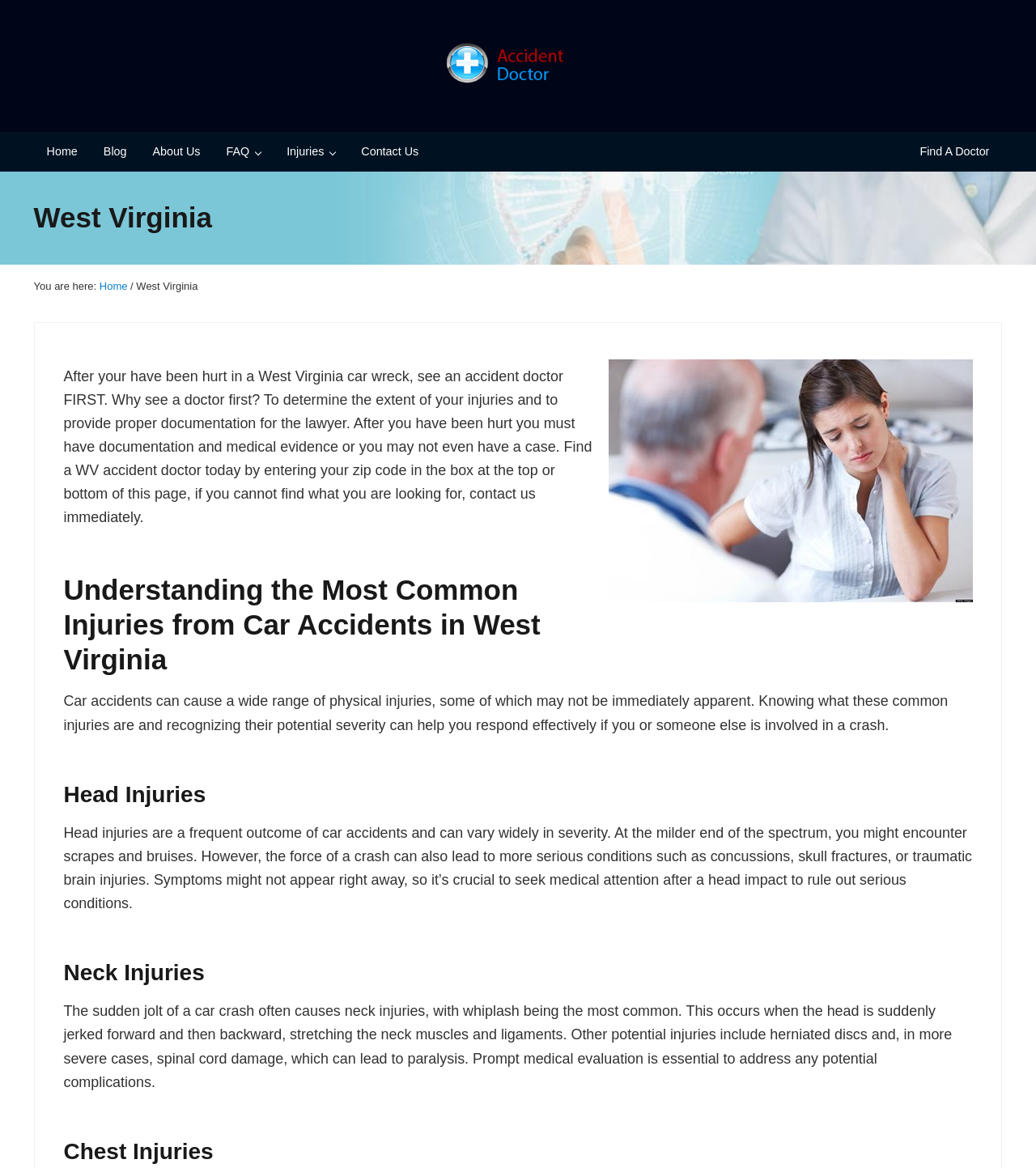What type of injuries can car accidents cause?
Please describe in detail the information shown in the image to answer the question.

The webpage lists head injuries, neck injuries, and chest injuries as some of the common injuries that can be caused by car accidents. These injuries can range from mild to severe and may not be immediately apparent.